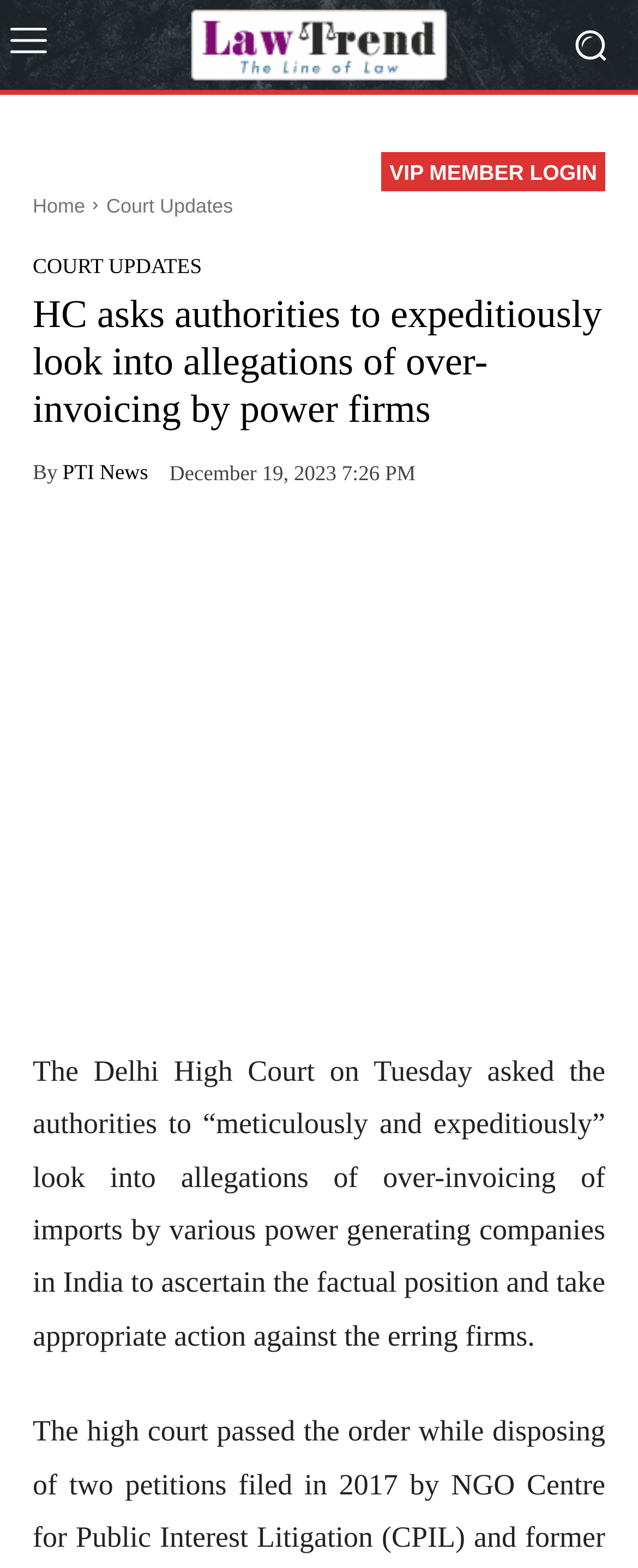Please mark the bounding box coordinates of the area that should be clicked to carry out the instruction: "Read the latest Court Updates".

[0.167, 0.124, 0.365, 0.139]